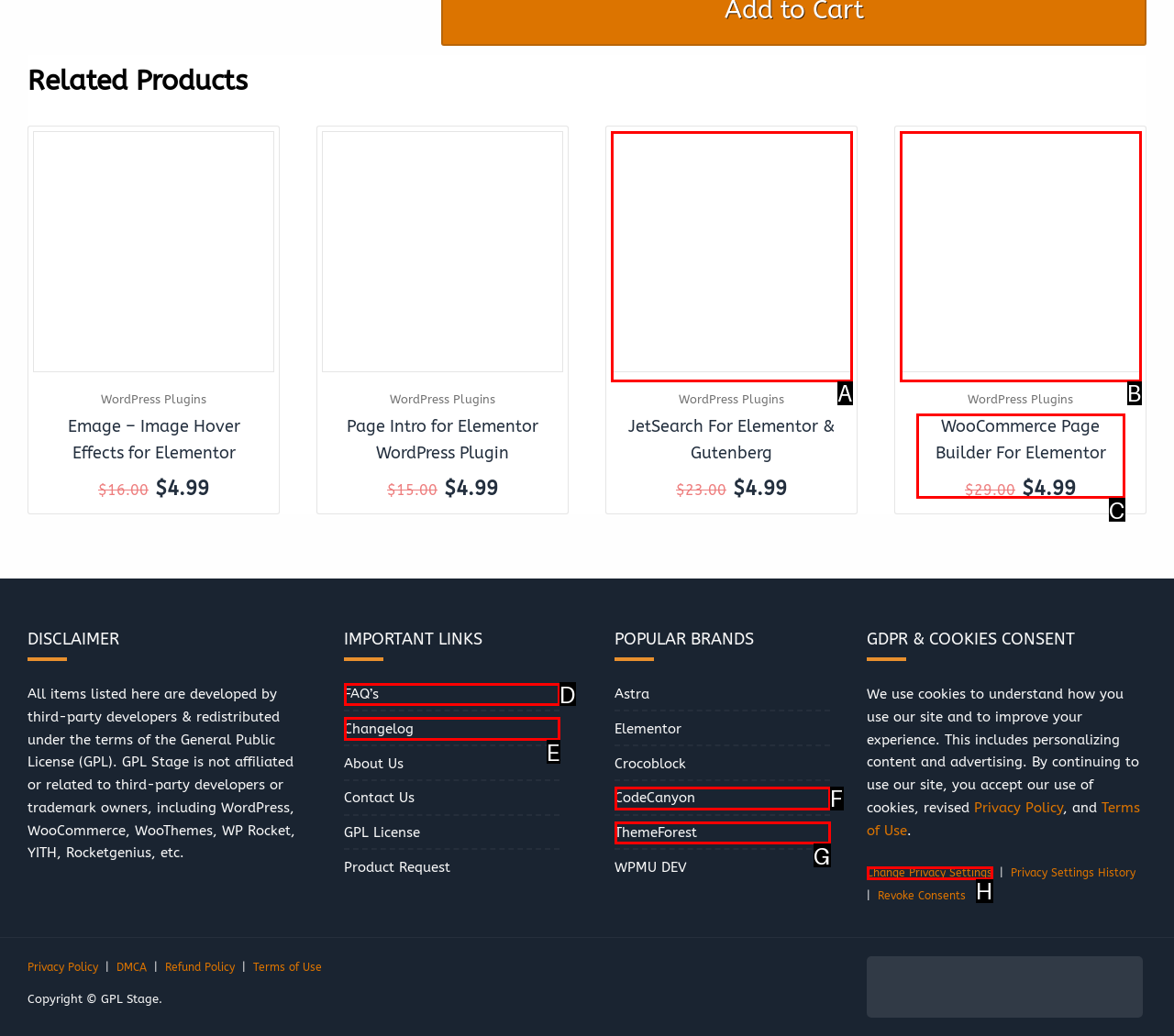With the description: WooCommerce Page Builder For Elementor, find the option that corresponds most closely and answer with its letter directly.

C